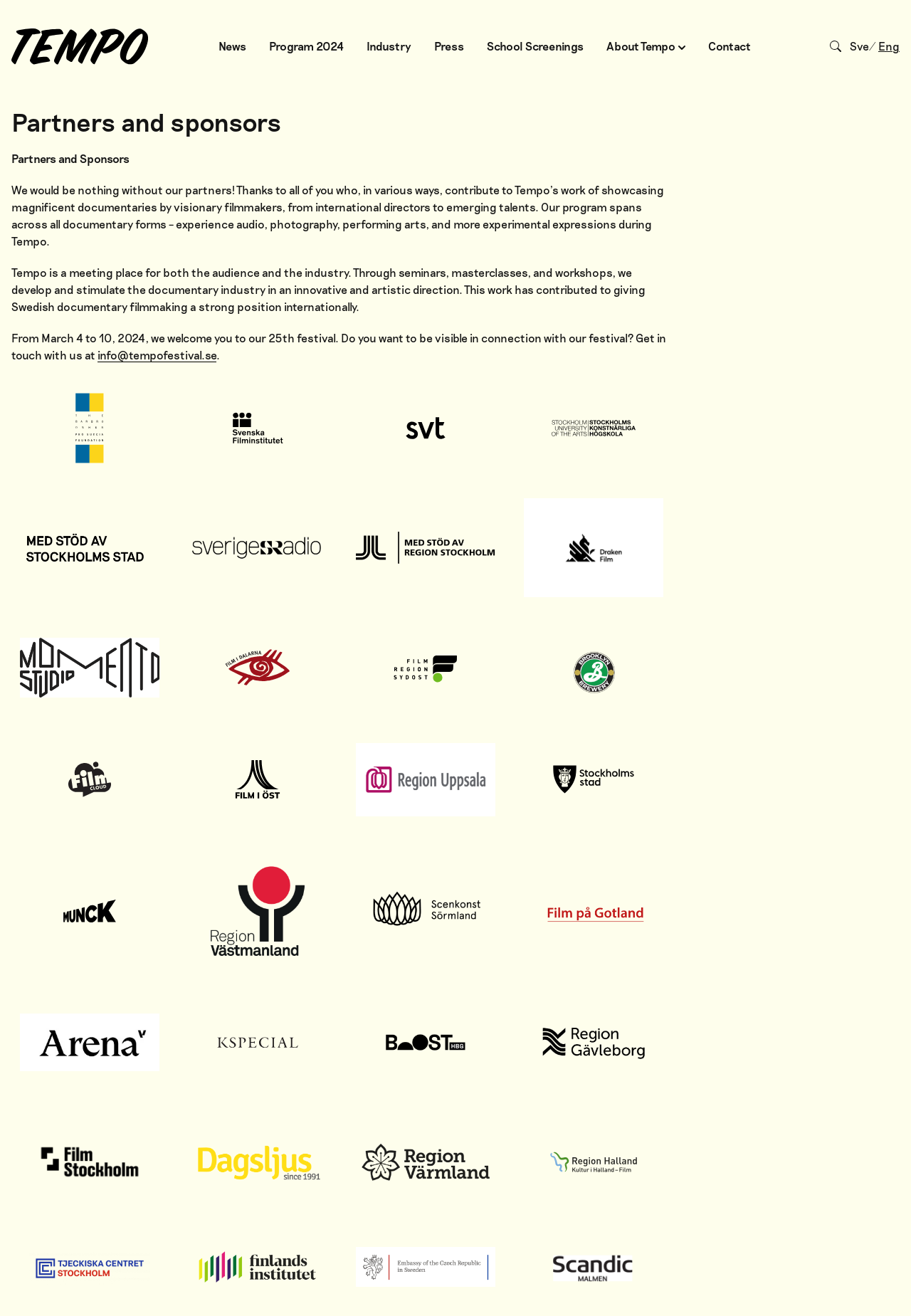Respond with a single word or phrase for the following question: 
What is the email address to get in touch with the festival?

info@tempofestival.se